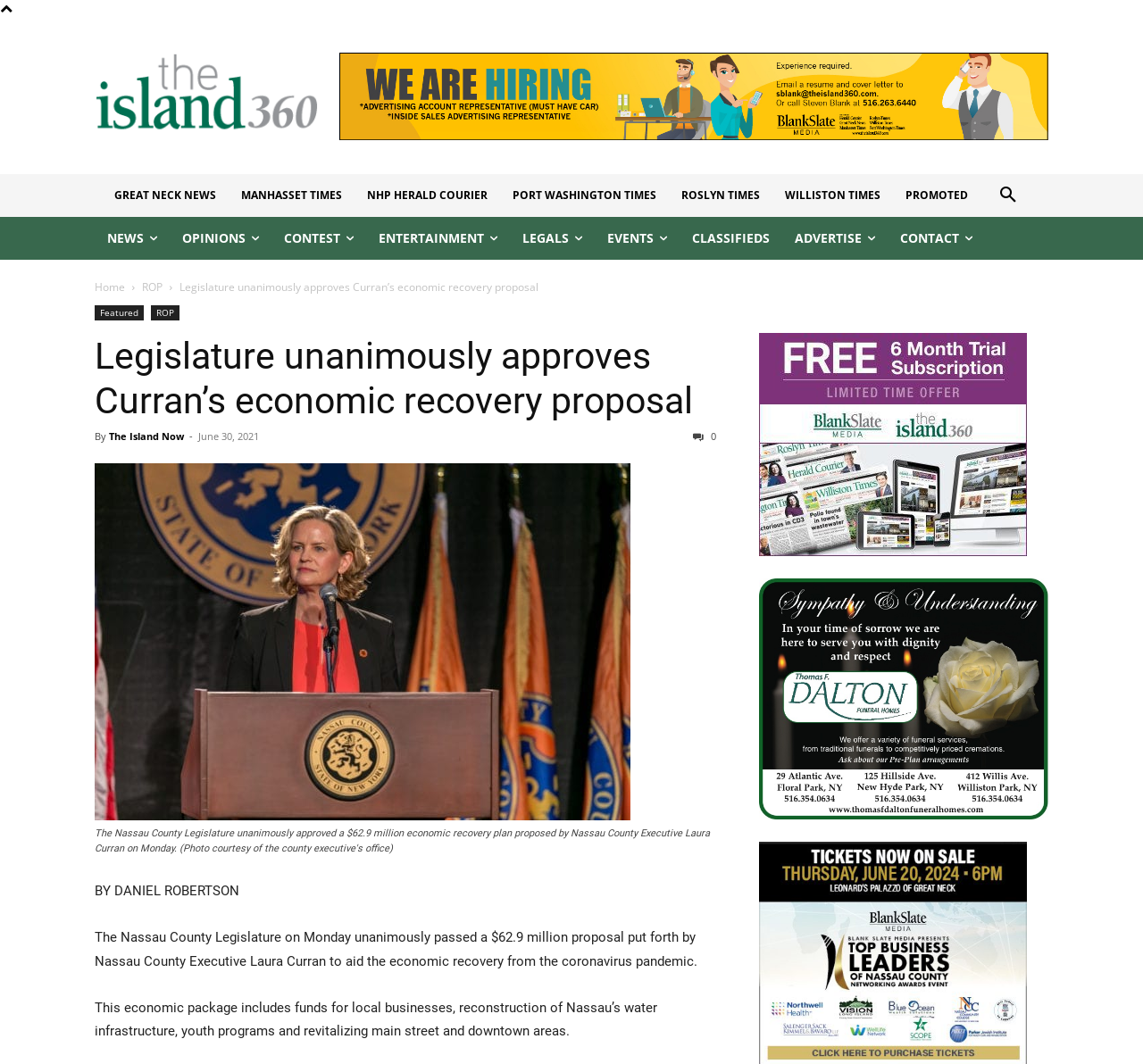Who wrote the article?
Please provide a detailed answer to the question.

The article is attributed to Daniel Robertson, as indicated by the 'BY DANIEL ROBERTSON' text at the top of the article.